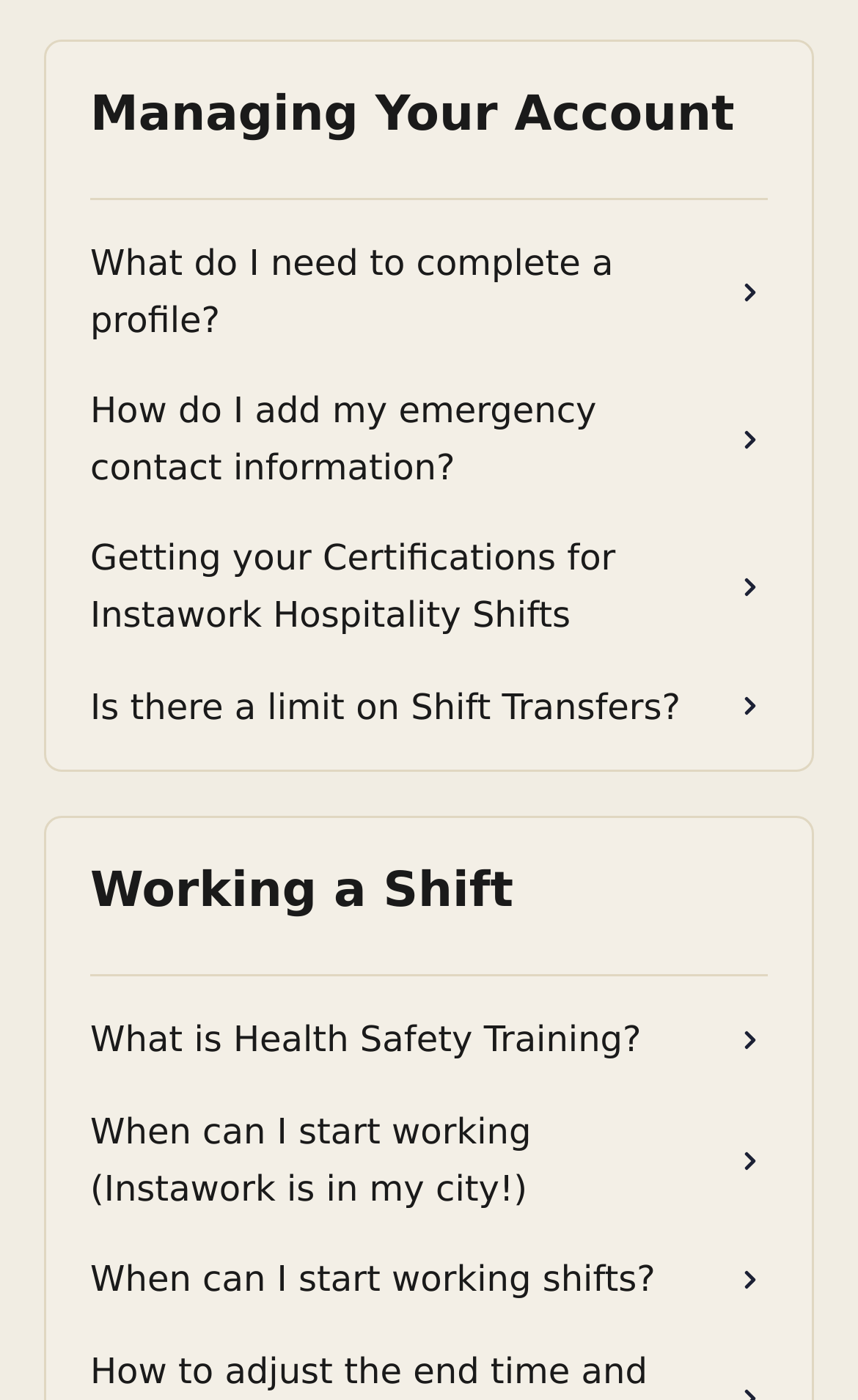Given the element description "What is Health Safety Training?", identify the bounding box of the corresponding UI element.

[0.074, 0.711, 0.926, 0.776]